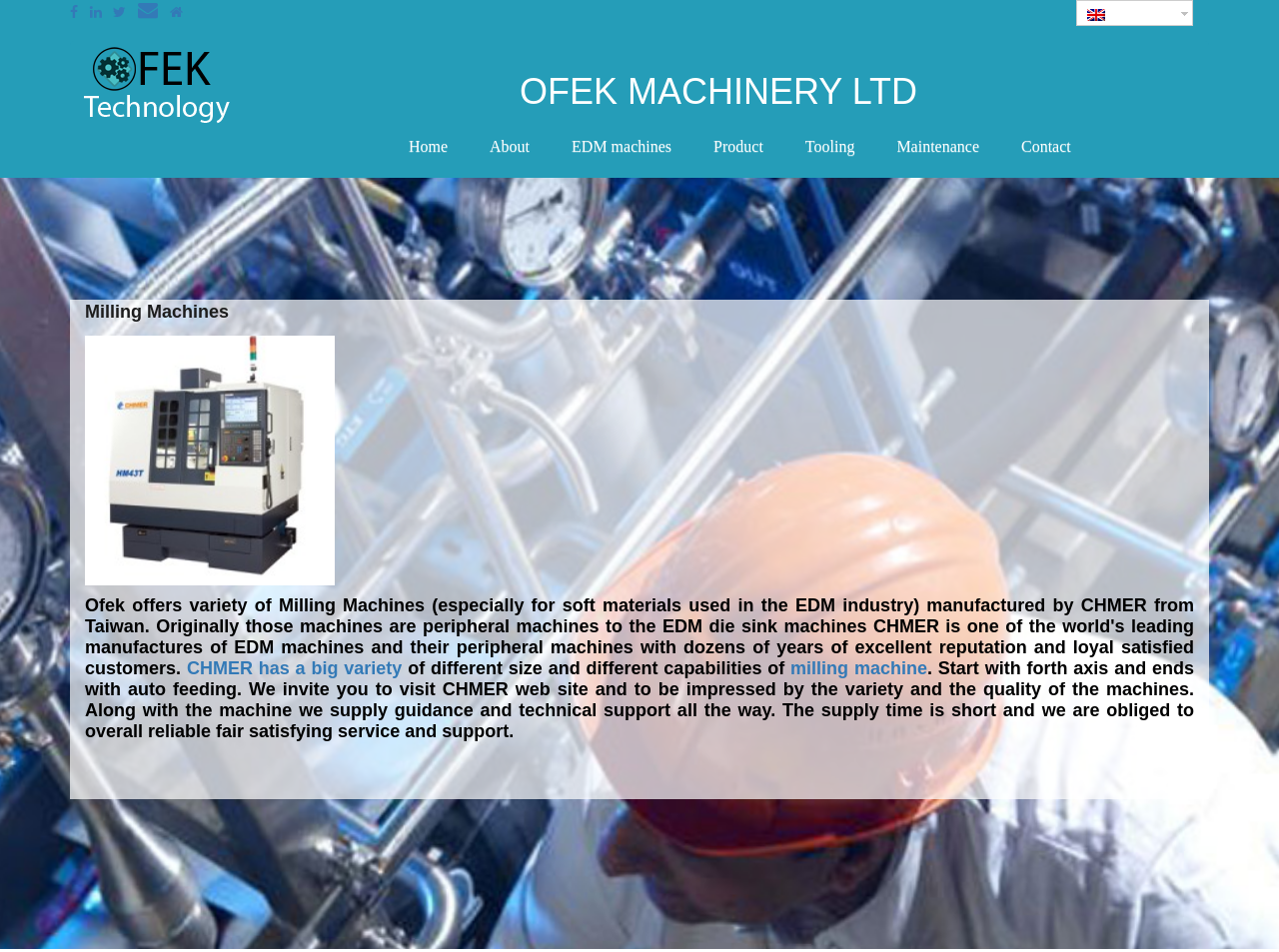What is the company name?
Provide a detailed answer to the question using information from the image.

I found the company name by looking at the link element with the text 'OFEK MACHINERY LTD' which is located at the top of the webpage, indicating it is the company's name.